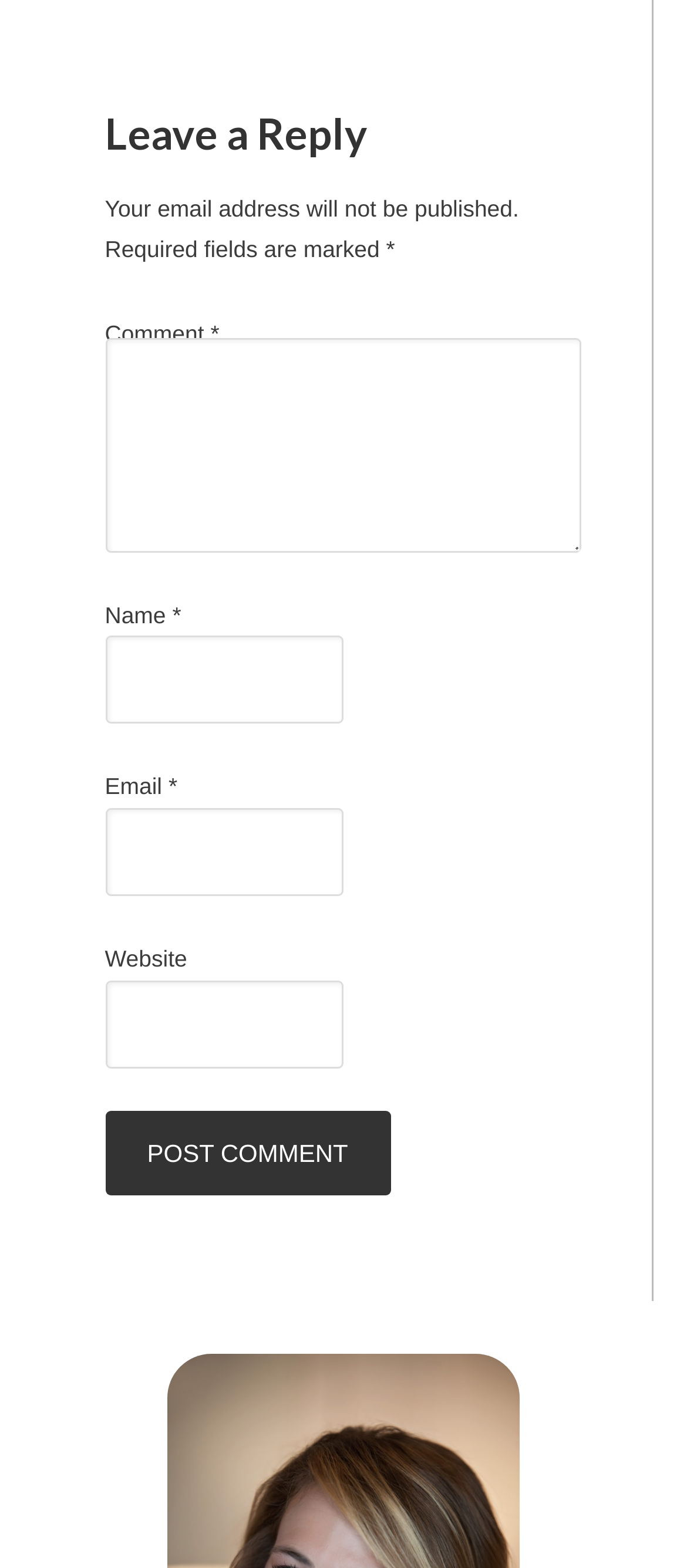Provide the bounding box coordinates of the UI element that matches the description: "parent_node: Name * name="author"".

[0.153, 0.406, 0.499, 0.462]